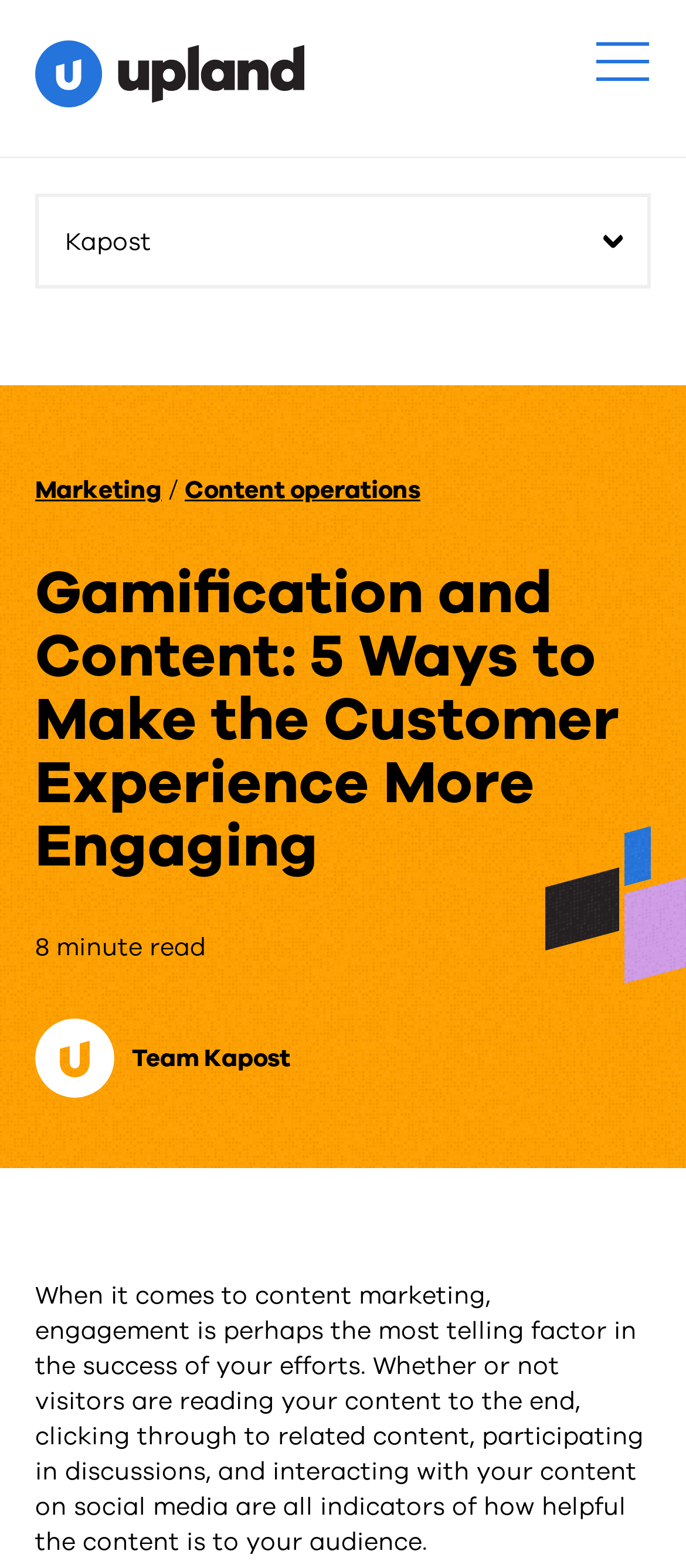Please determine the bounding box coordinates, formatted as (top-left x, top-left y, bottom-right x, bottom-right y), with all values as floating point numbers between 0 and 1. Identify the bounding box of the region described as: Content operations

[0.269, 0.302, 0.613, 0.323]